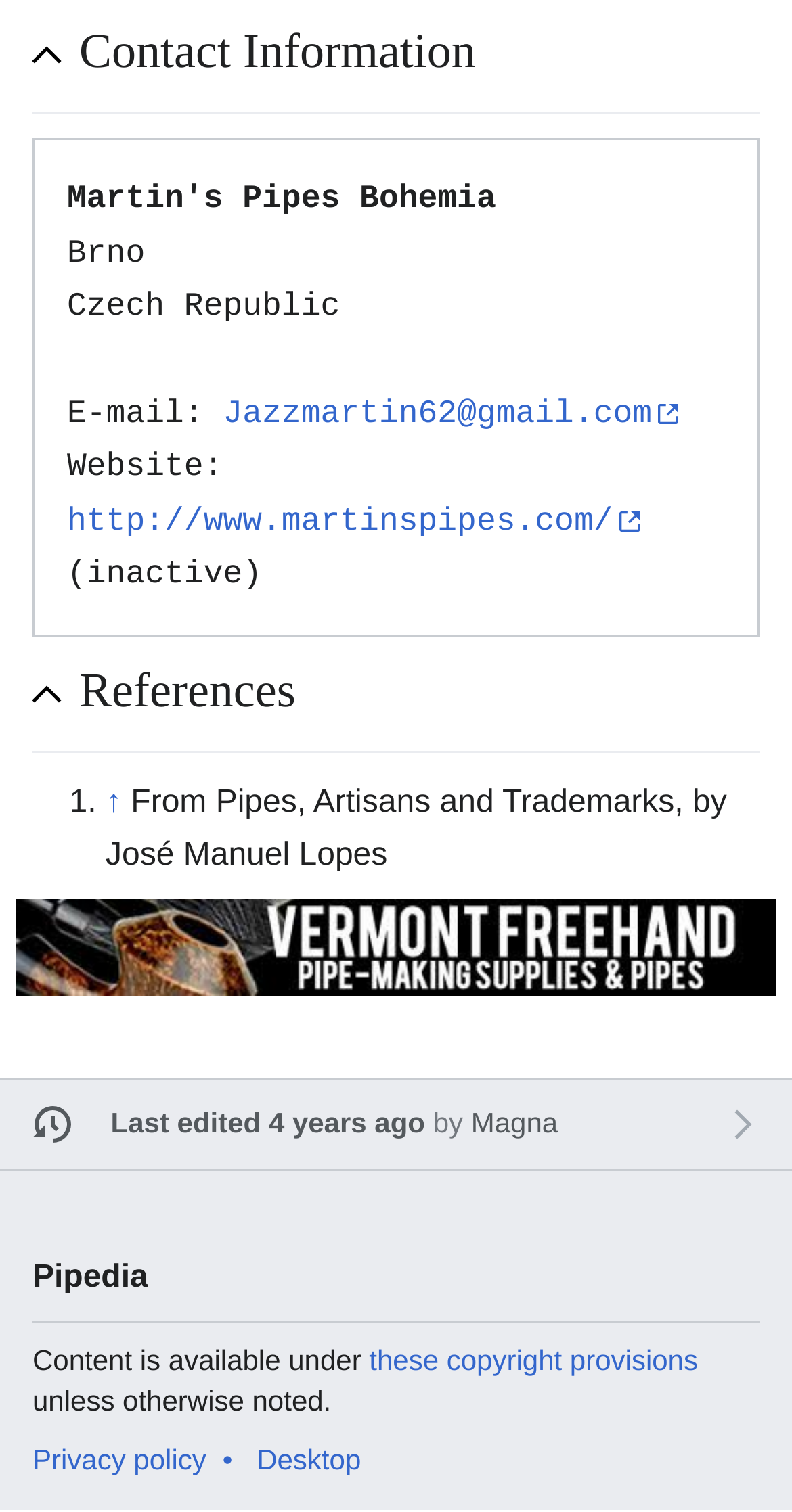What is the website of the person?
Using the image provided, answer with just one word or phrase.

http://www.martinspipes.com/